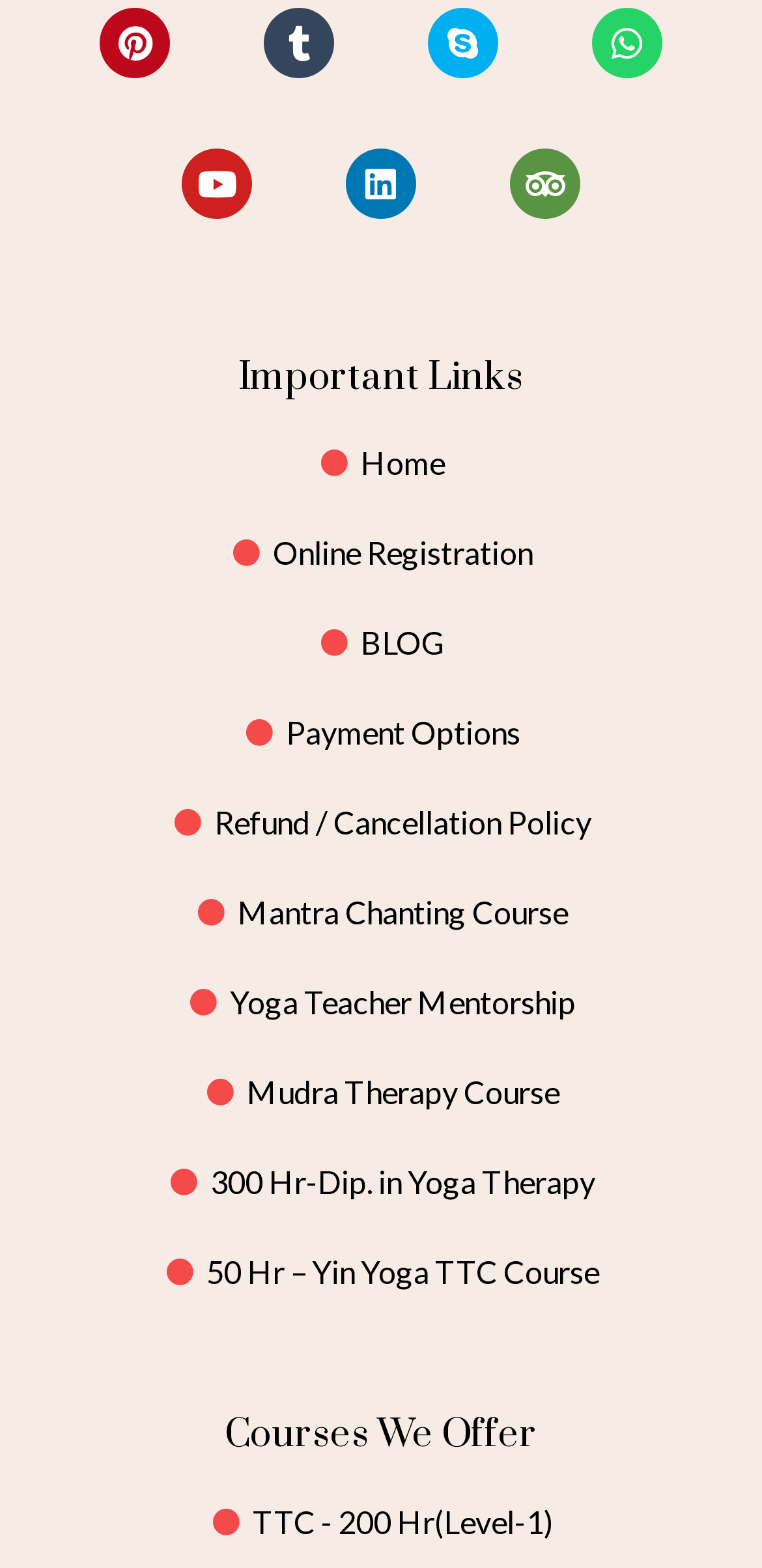Could you highlight the region that needs to be clicked to execute the instruction: "view Portfolio Pitch Deck Template"?

None